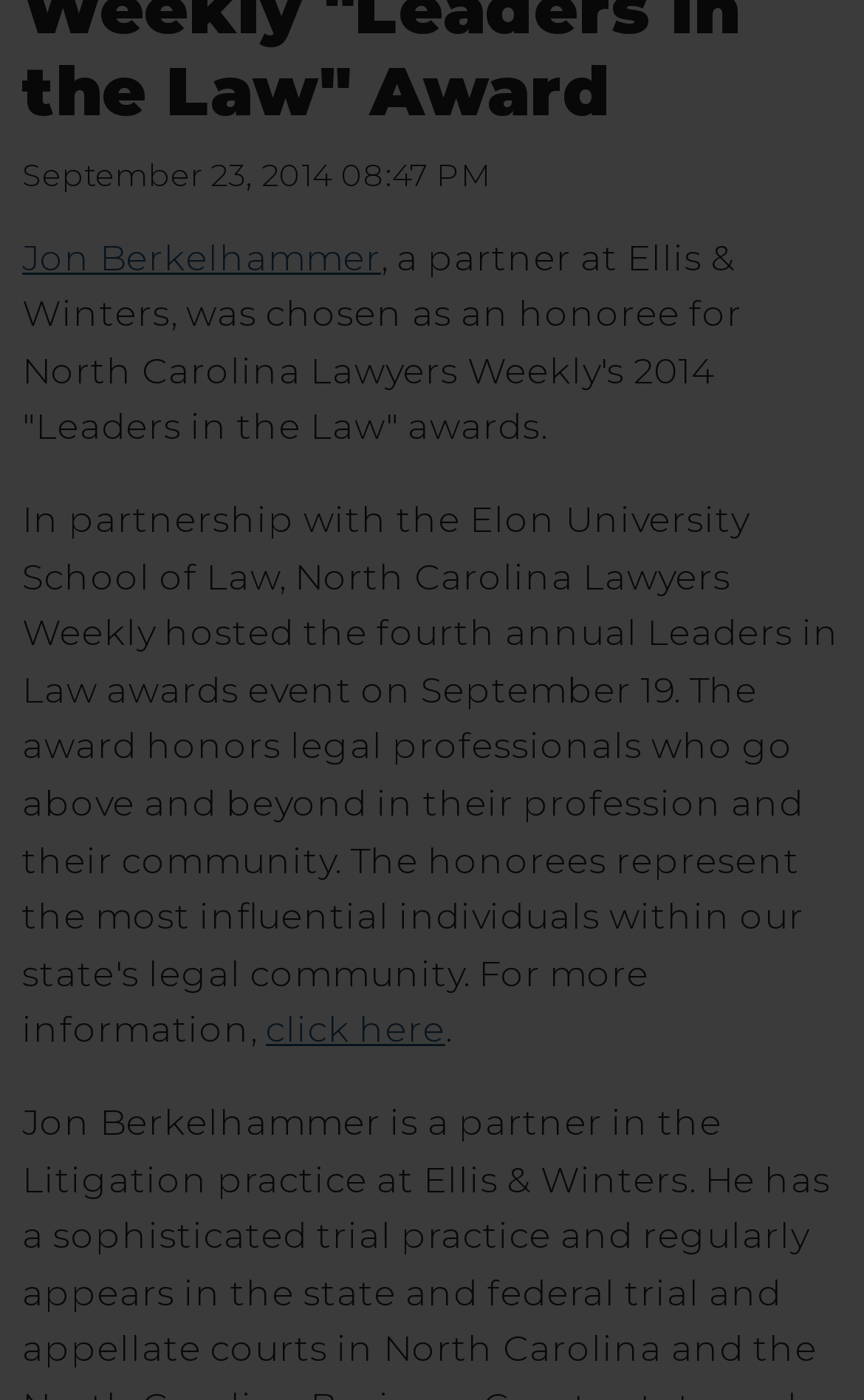Extract the bounding box coordinates of the UI element described: "Committee Leadership Resources". Provide the coordinates in the format [left, top, right, bottom] with values ranging from 0 to 1.

[0.0, 0.075, 1.0, 0.105]